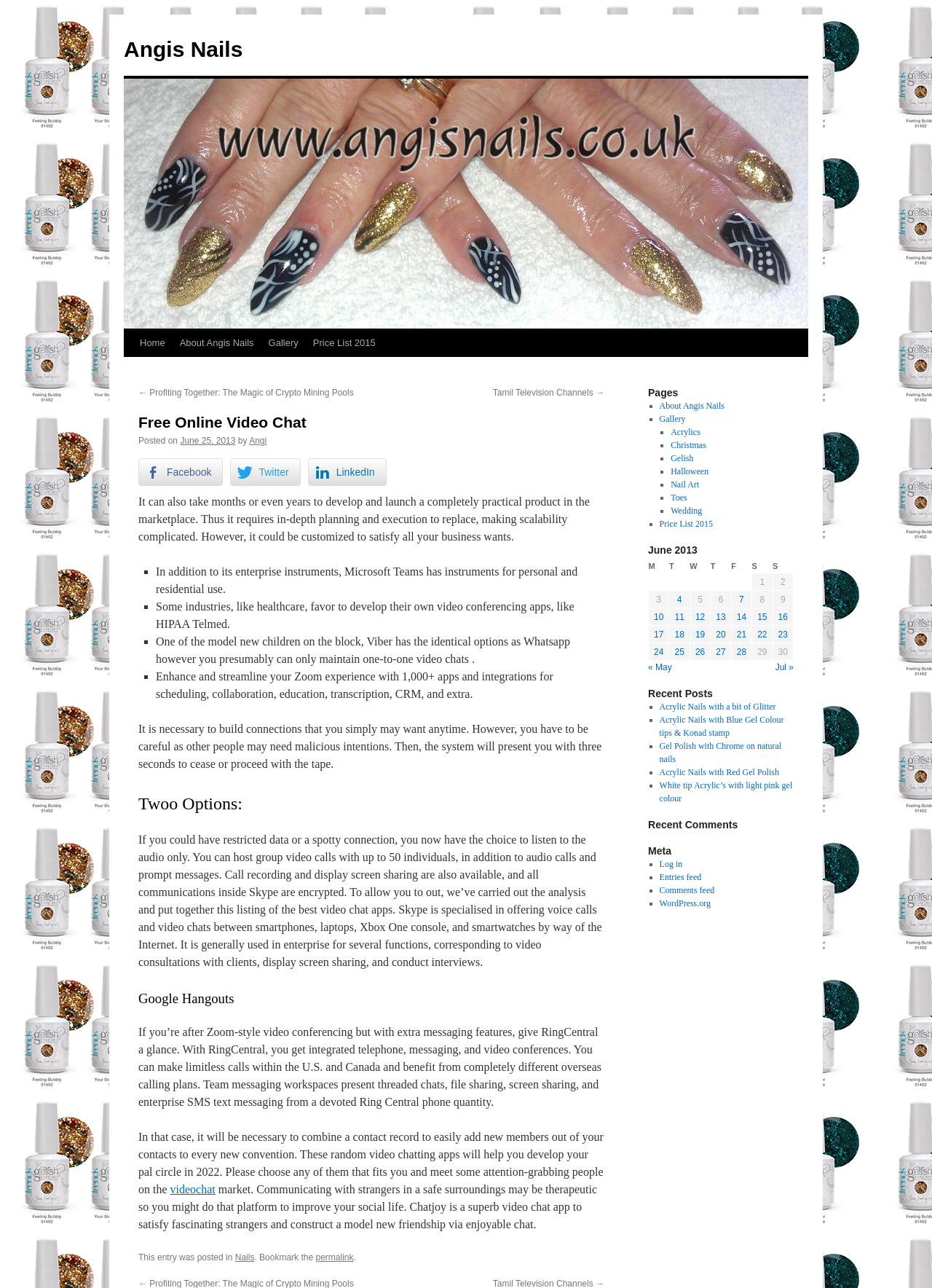Determine the bounding box of the UI element mentioned here: "Tamil Television Channels →". The coordinates must be in the format [left, top, right, bottom] with values ranging from 0 to 1.

[0.529, 0.301, 0.648, 0.309]